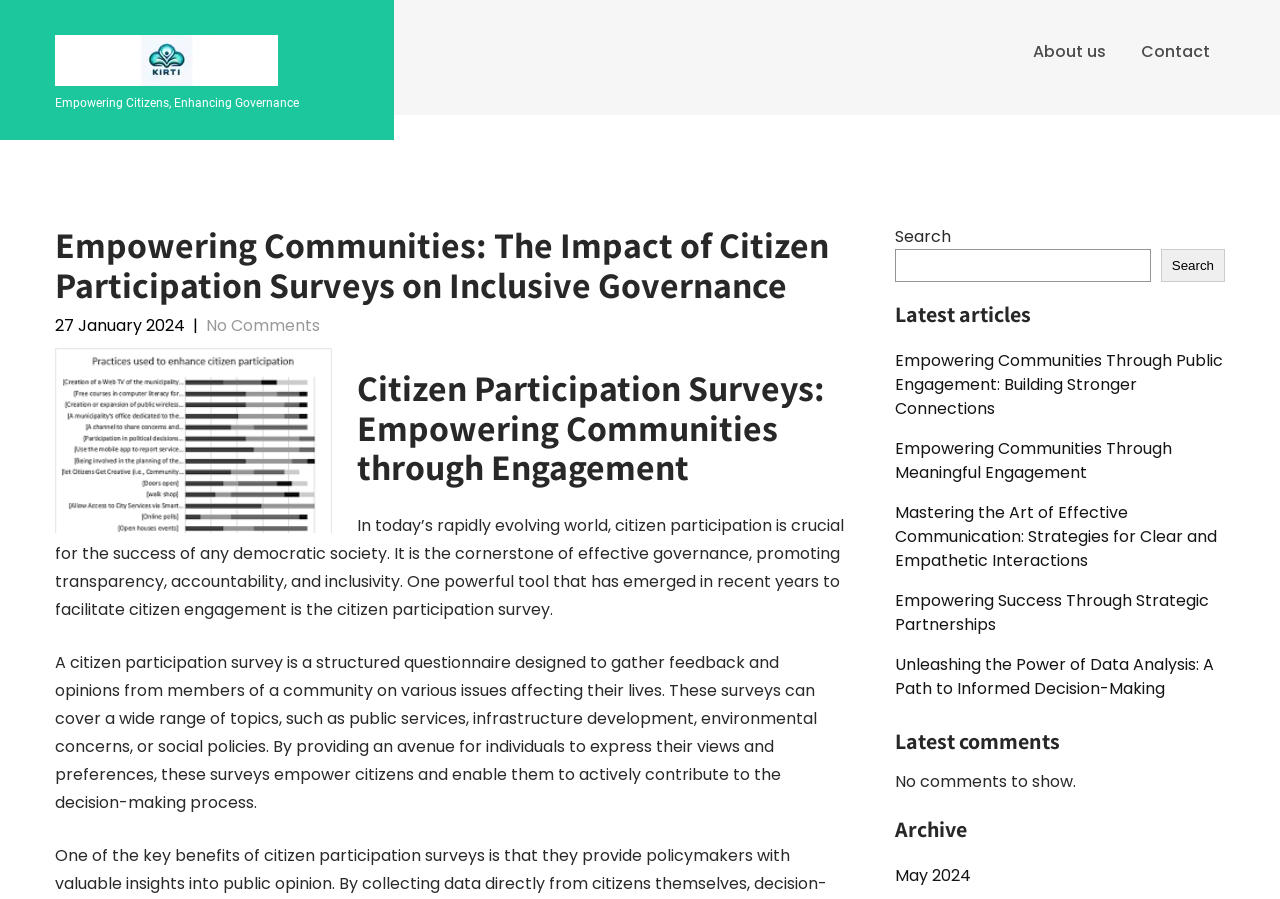Given the description "No Comments", determine the bounding box of the corresponding UI element.

[0.161, 0.349, 0.25, 0.375]